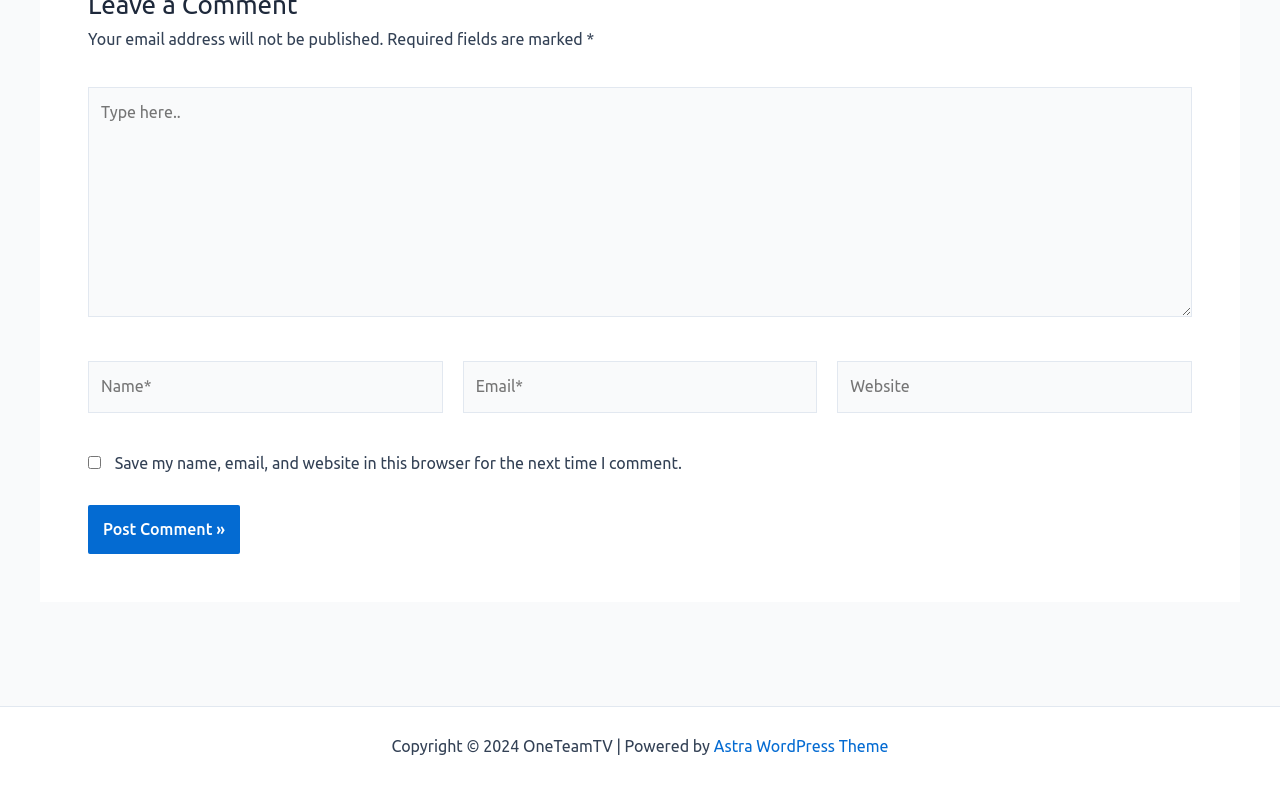What is the theme of the website powered by? Using the information from the screenshot, answer with a single word or phrase.

Astra WordPress Theme